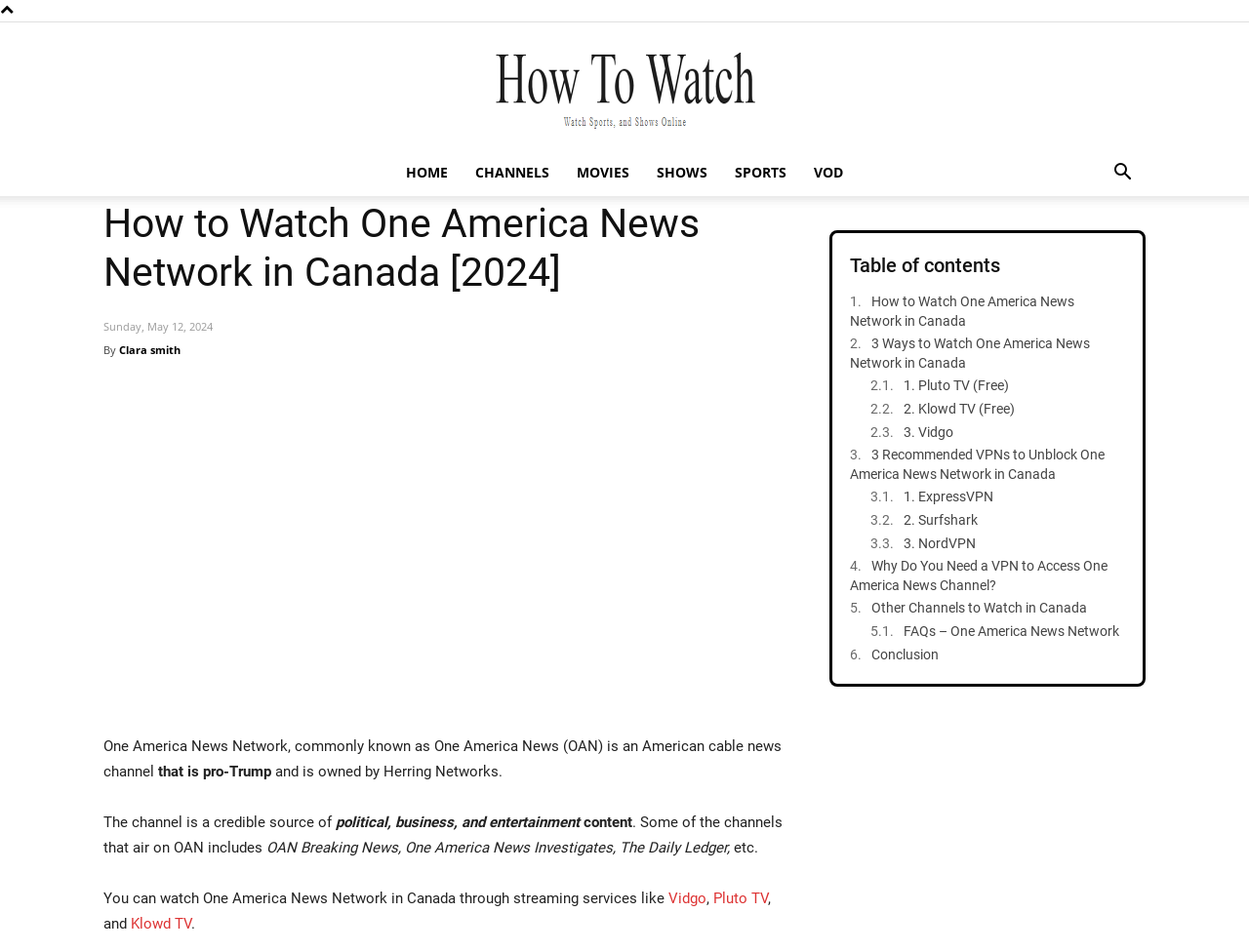Please reply to the following question using a single word or phrase: 
How many ways are there to watch One America News Network in Canada?

3